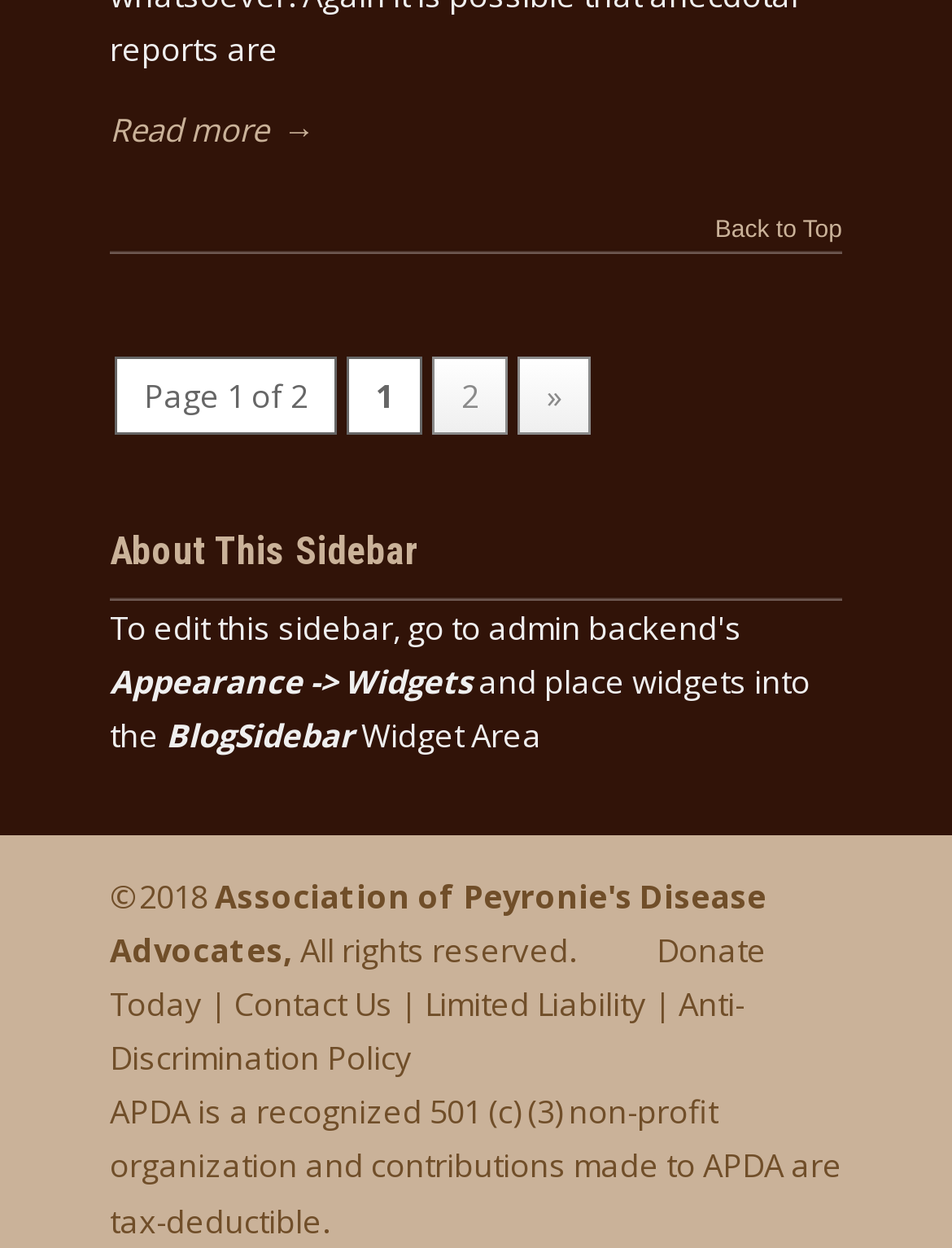Determine the bounding box coordinates for the UI element with the following description: "Anti-Discrimination Policy". The coordinates should be four float numbers between 0 and 1, represented as [left, top, right, bottom].

[0.115, 0.787, 0.782, 0.866]